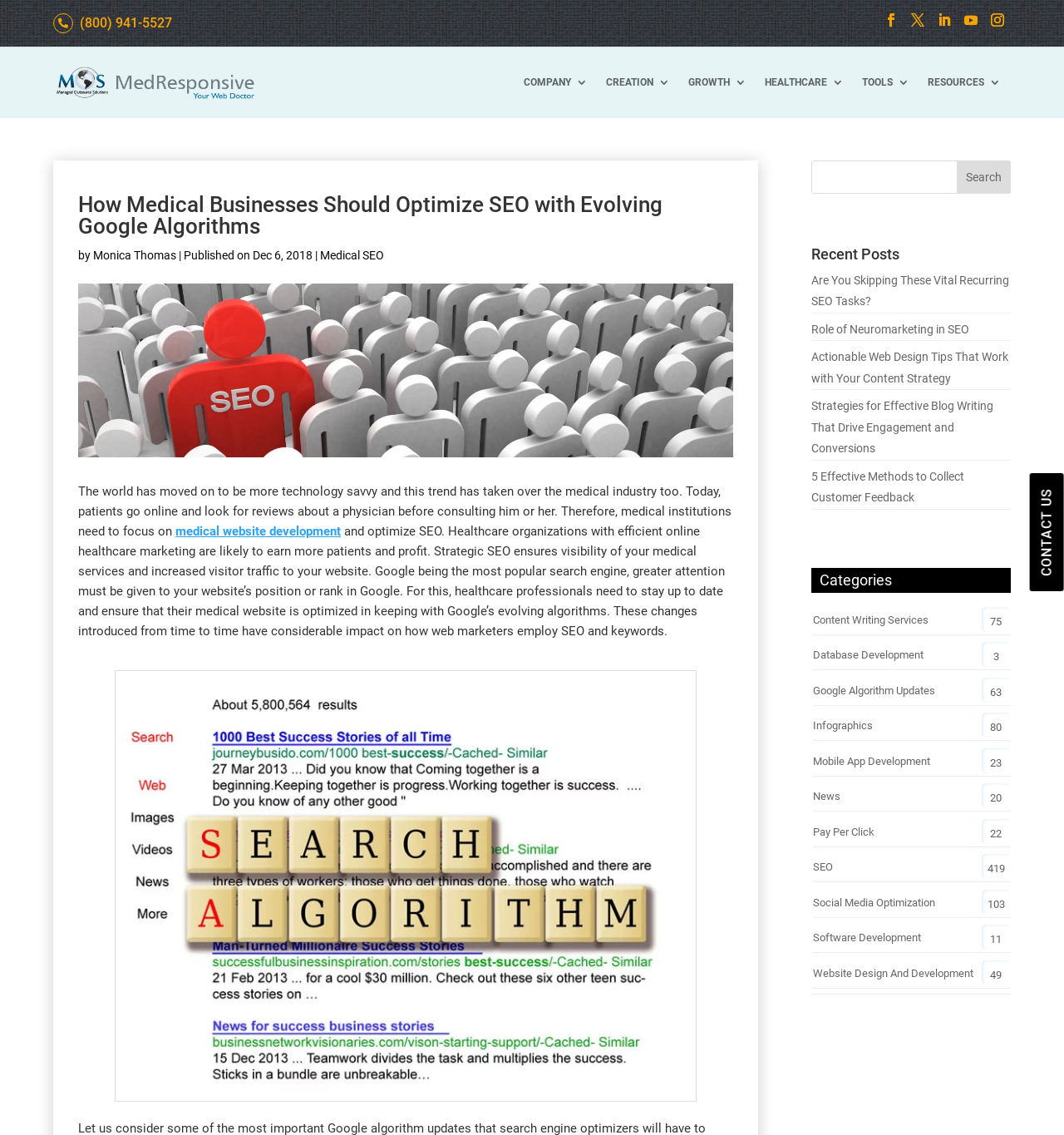What is the topic of the article?
Examine the image and give a concise answer in one word or a short phrase.

Medical SEO